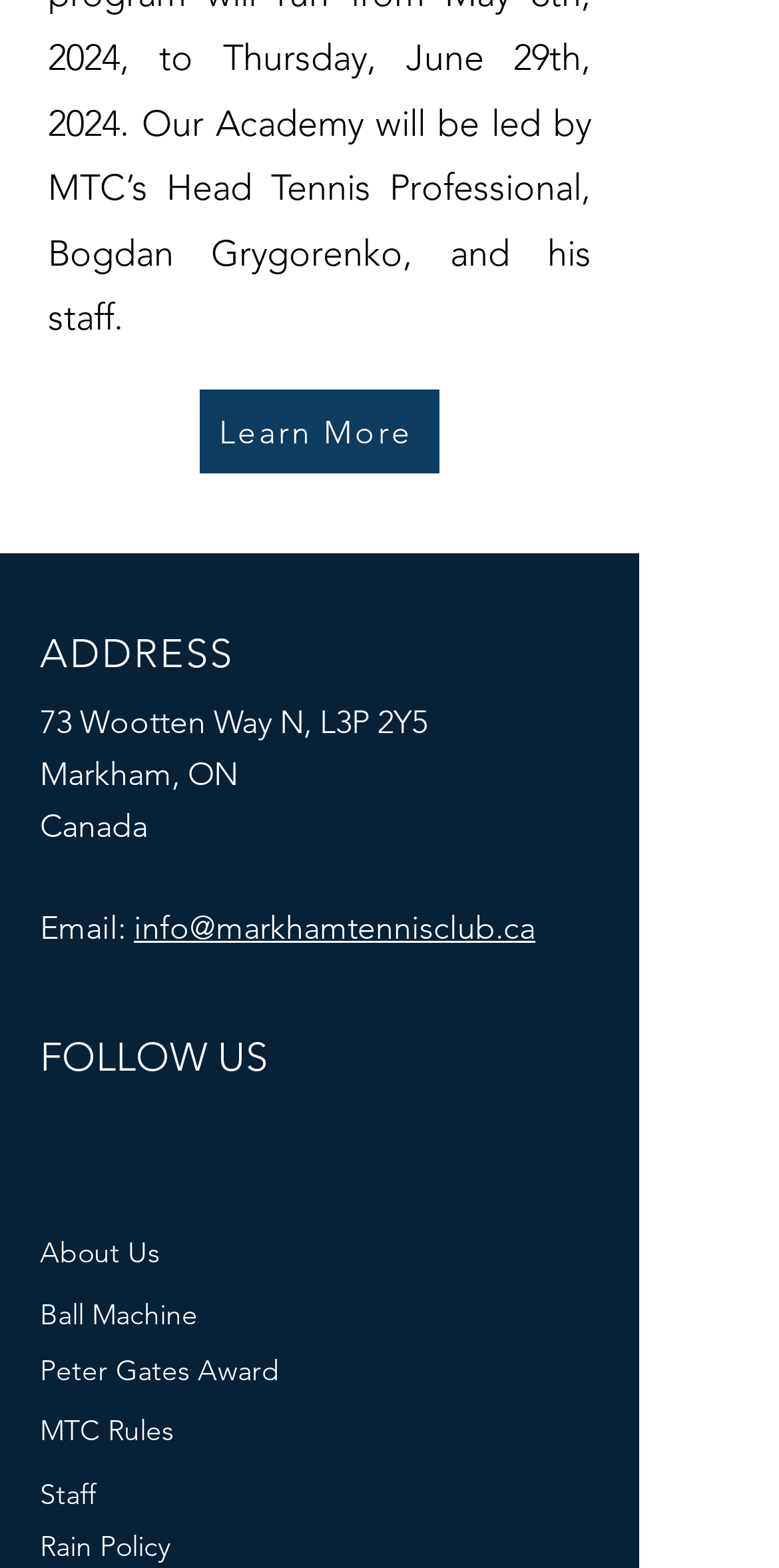What is the email address of Markham Tennis Club?
Craft a detailed and extensive response to the question.

I found the email address by looking at the link element with OCR text 'info@markhamtennisclub.ca', which is located near the static text element with OCR text 'Email:'.